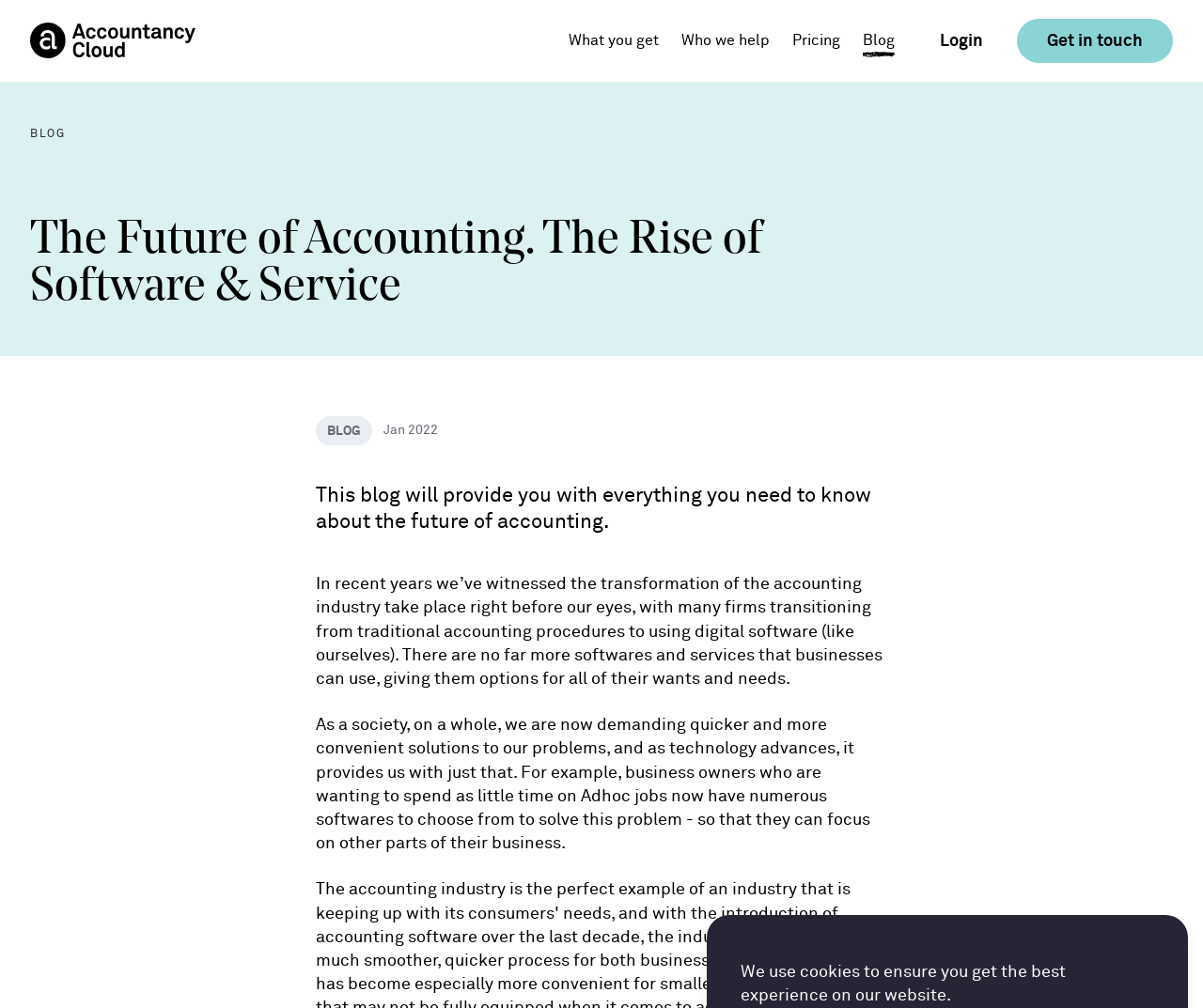Find the bounding box coordinates for the area that must be clicked to perform this action: "Click Who we help".

[0.566, 0.031, 0.64, 0.05]